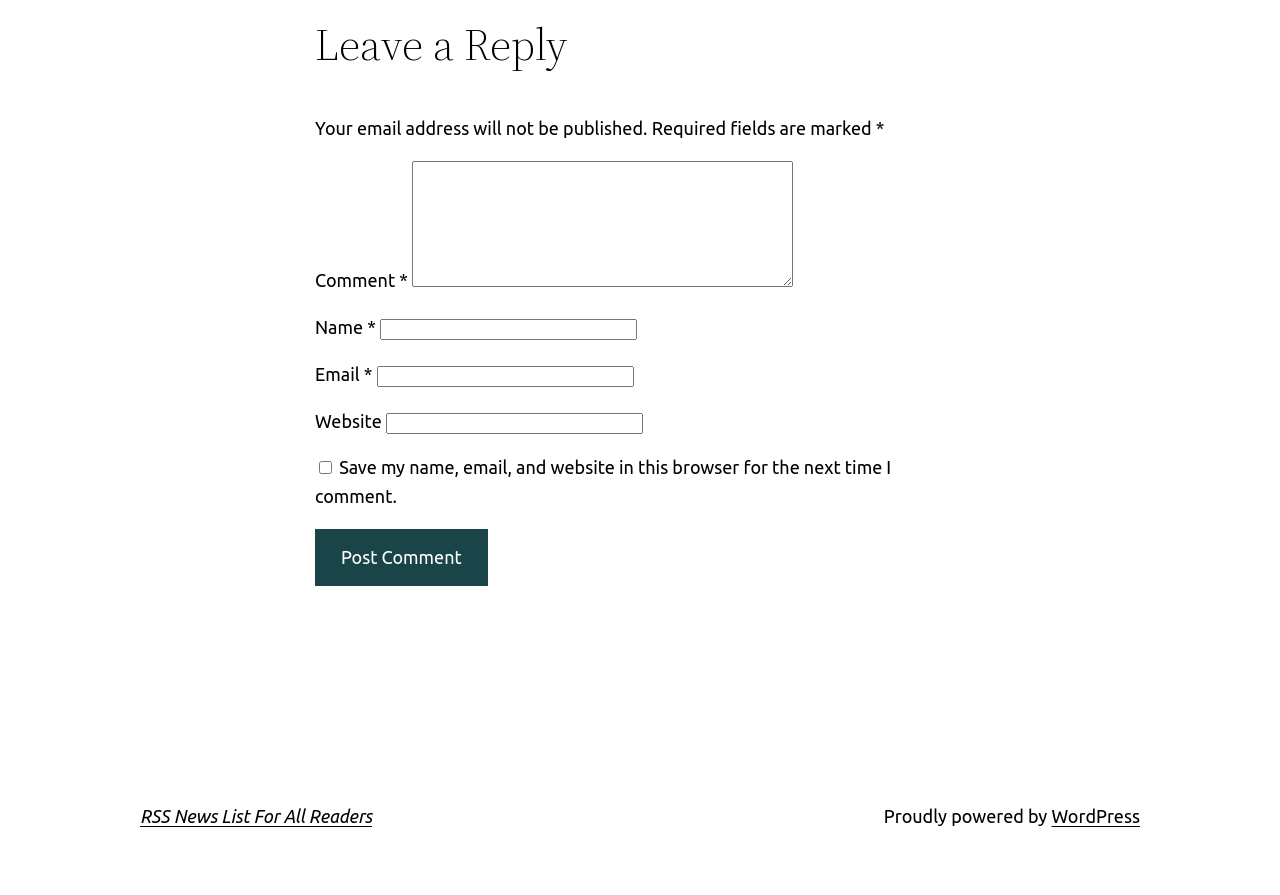Could you indicate the bounding box coordinates of the region to click in order to complete this instruction: "Leave a comment".

[0.246, 0.022, 0.754, 0.079]